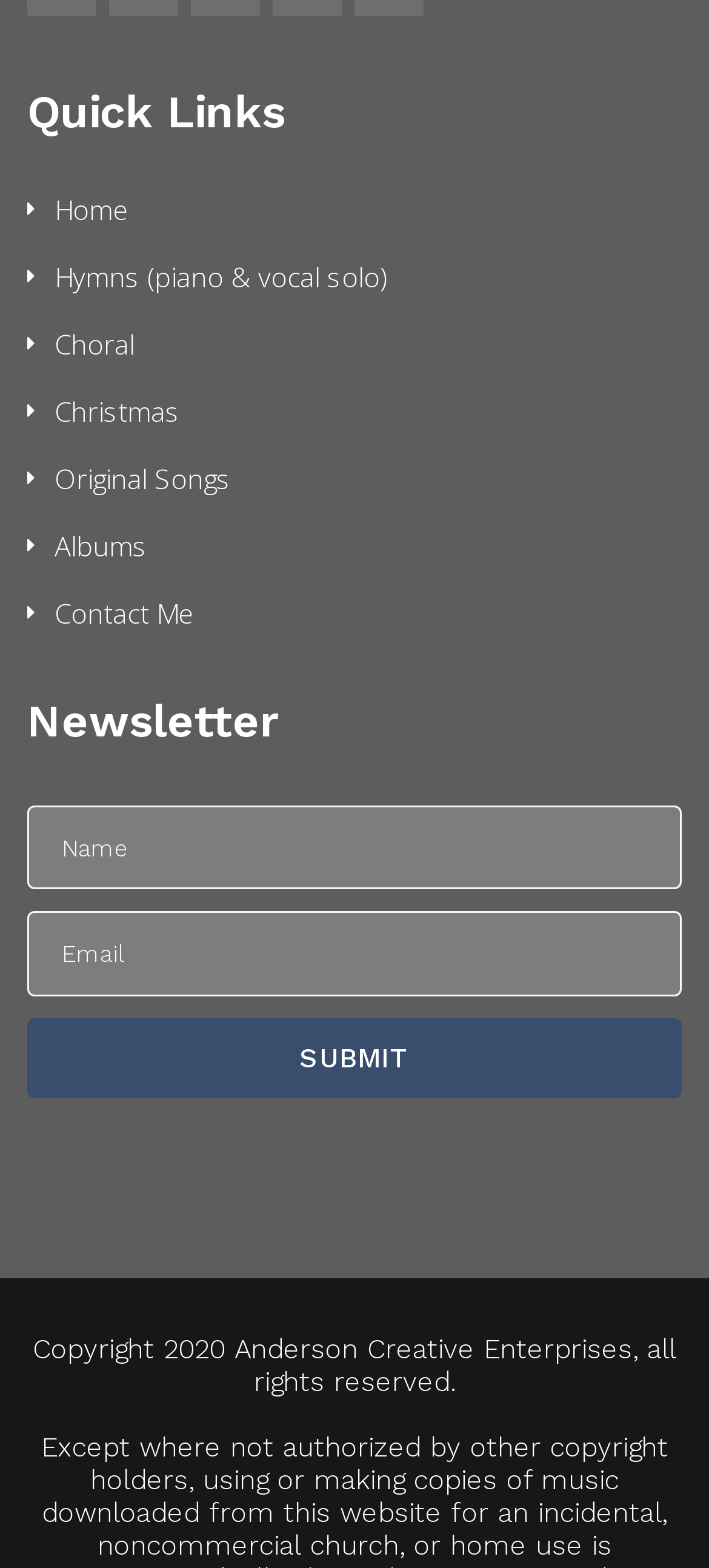Determine the bounding box coordinates of the clickable region to follow the instruction: "Click on Home".

[0.038, 0.118, 0.182, 0.148]